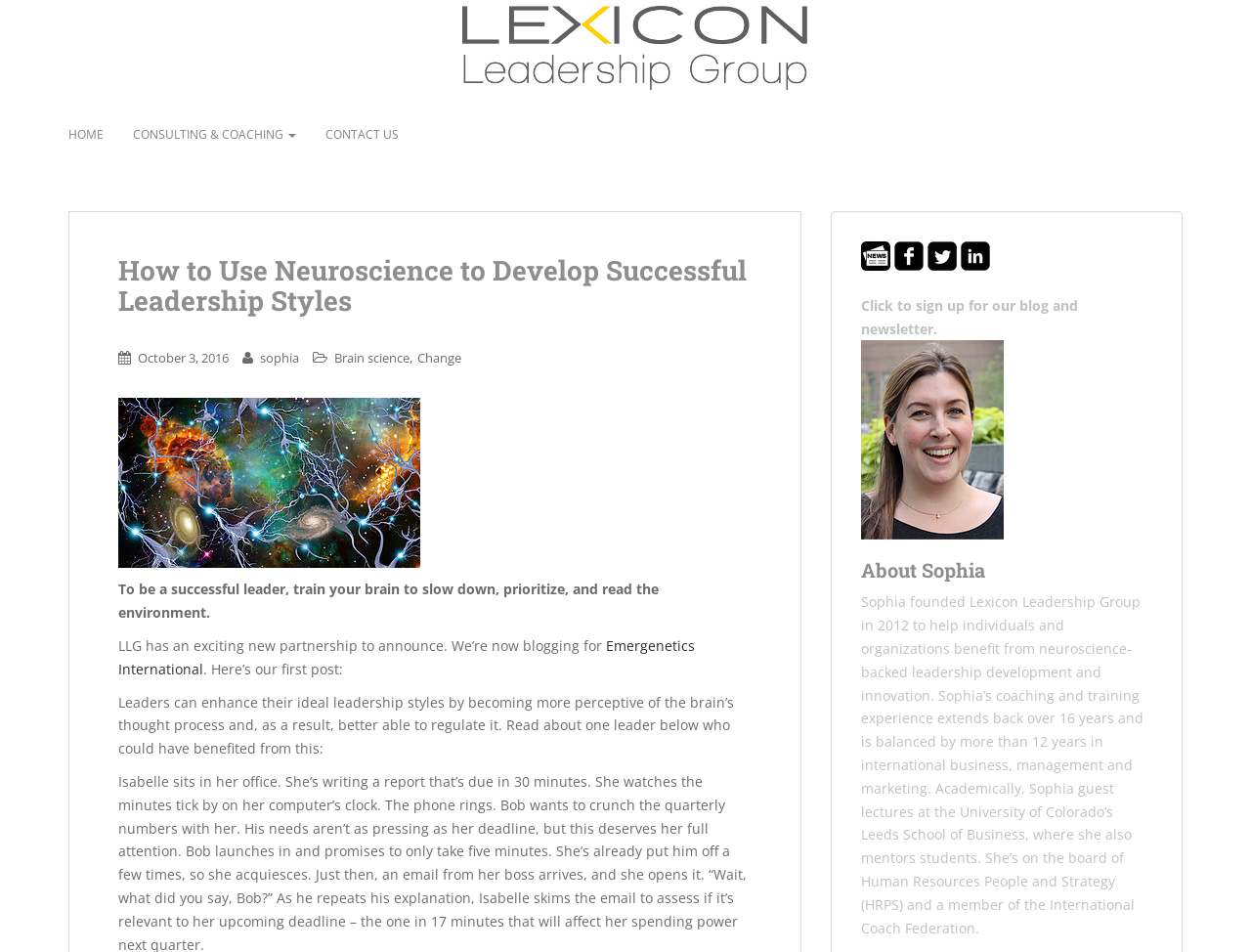Use a single word or phrase to answer the following:
Who is the founder of Lexicon Leadership Group?

Sophia